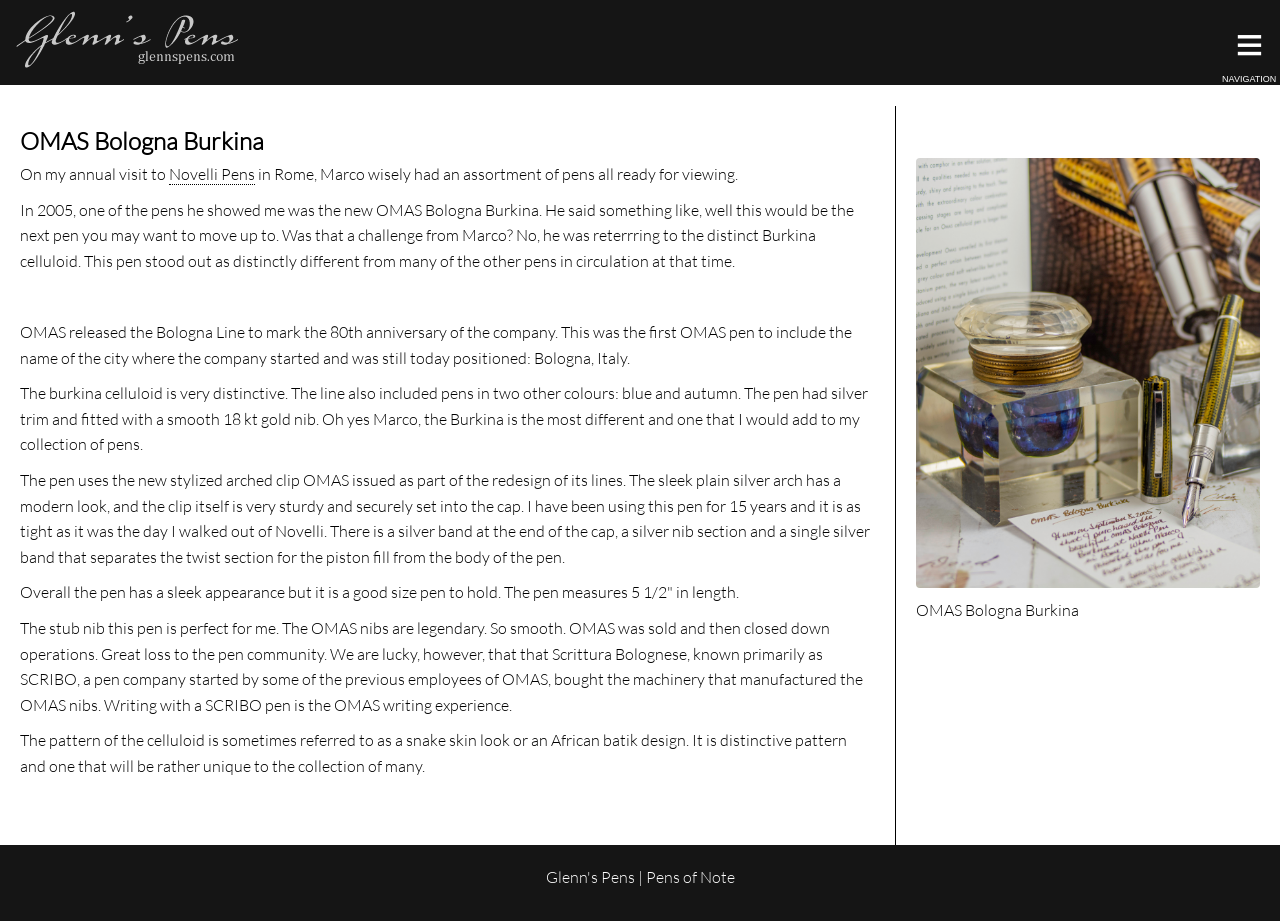Give a detailed account of the webpage.

The webpage is about the OMAS Bologna Burkina pen, with a heading at the top left corner of the page displaying the same title. Below the heading, there is a short paragraph of text that describes the author's annual visit to Novelli Pens in Rome, where they were introduced to the OMAS Bologna Burkina pen.

To the right of the first paragraph, there is a link to Novelli Pens. The text continues below, describing the pen's unique features, such as its Burkina celluloid, silver trim, and 18kt gold nib. The author expresses their admiration for the pen and its distinct design.

Further down the page, there are several paragraphs of text that provide more details about the pen, including its history, design, and features. The text is arranged in a single column, with no images or other elements interrupting the flow of text.

At the bottom right corner of the page, there is a navigation link with the symbol "≡" and the text "NAVIGATION" next to it. Above this link, there is a repeated heading with the title "OMAS Bologna Burkina", which appears to be a secondary heading or a footer element.